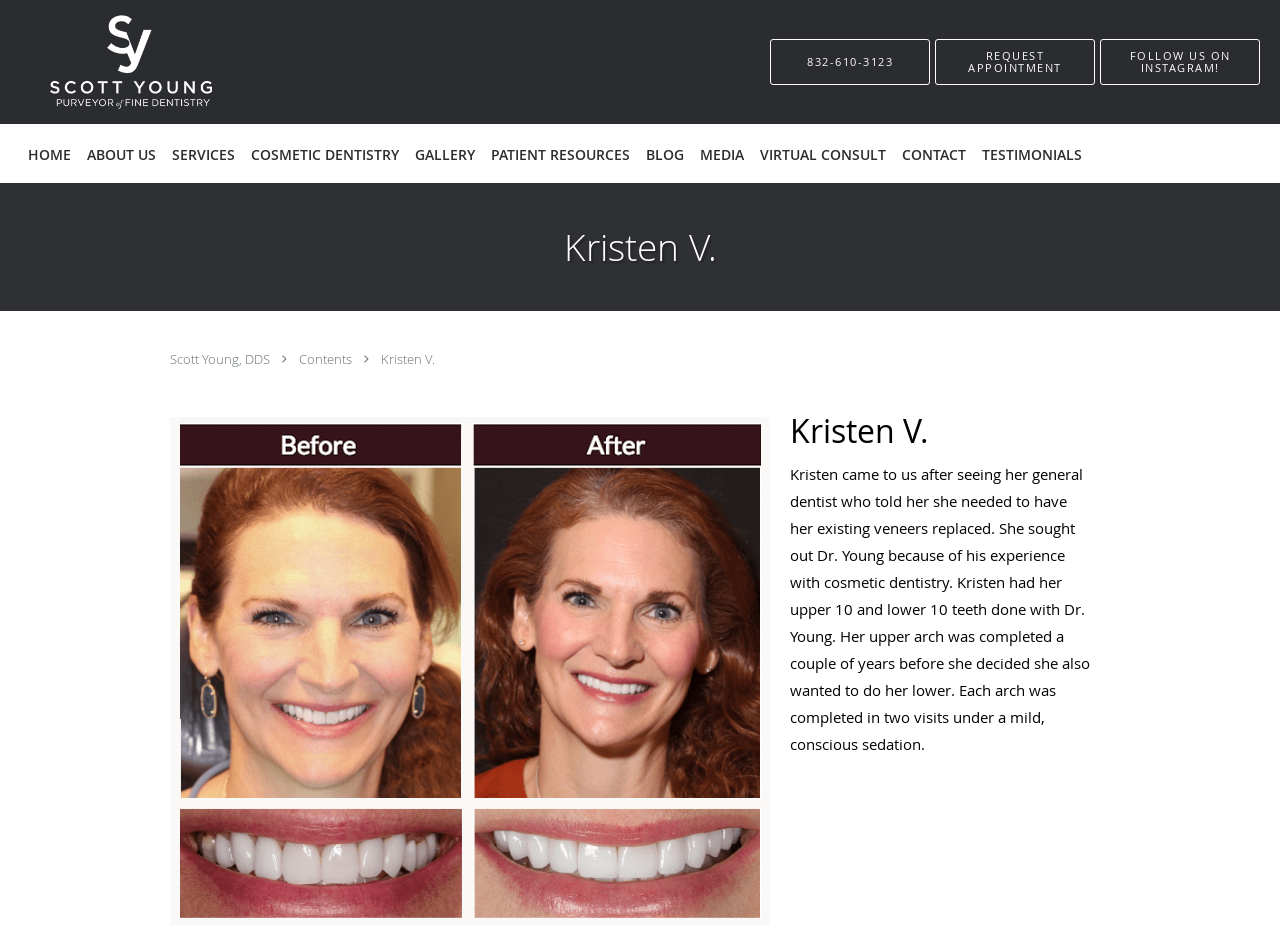Please locate the bounding box coordinates of the element that should be clicked to achieve the given instruction: "Contact the dentist".

[0.698, 0.131, 0.761, 0.192]